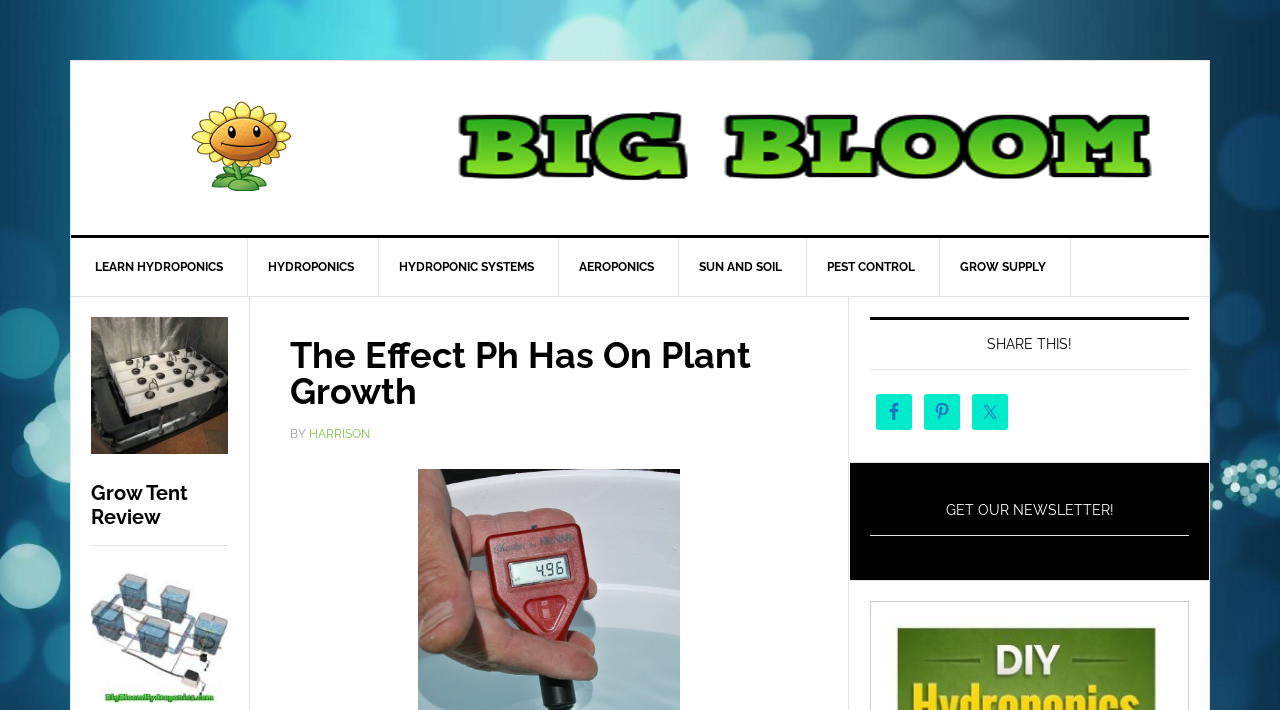Locate the UI element described as follows: "<img src="/wp-content/uploads/2016/05/BigBloomlogoresiz.png">". Return the bounding box coordinates as four float numbers between 0 and 1 in the order [left, top, right, bottom].

[0.345, 0.242, 0.913, 0.269]